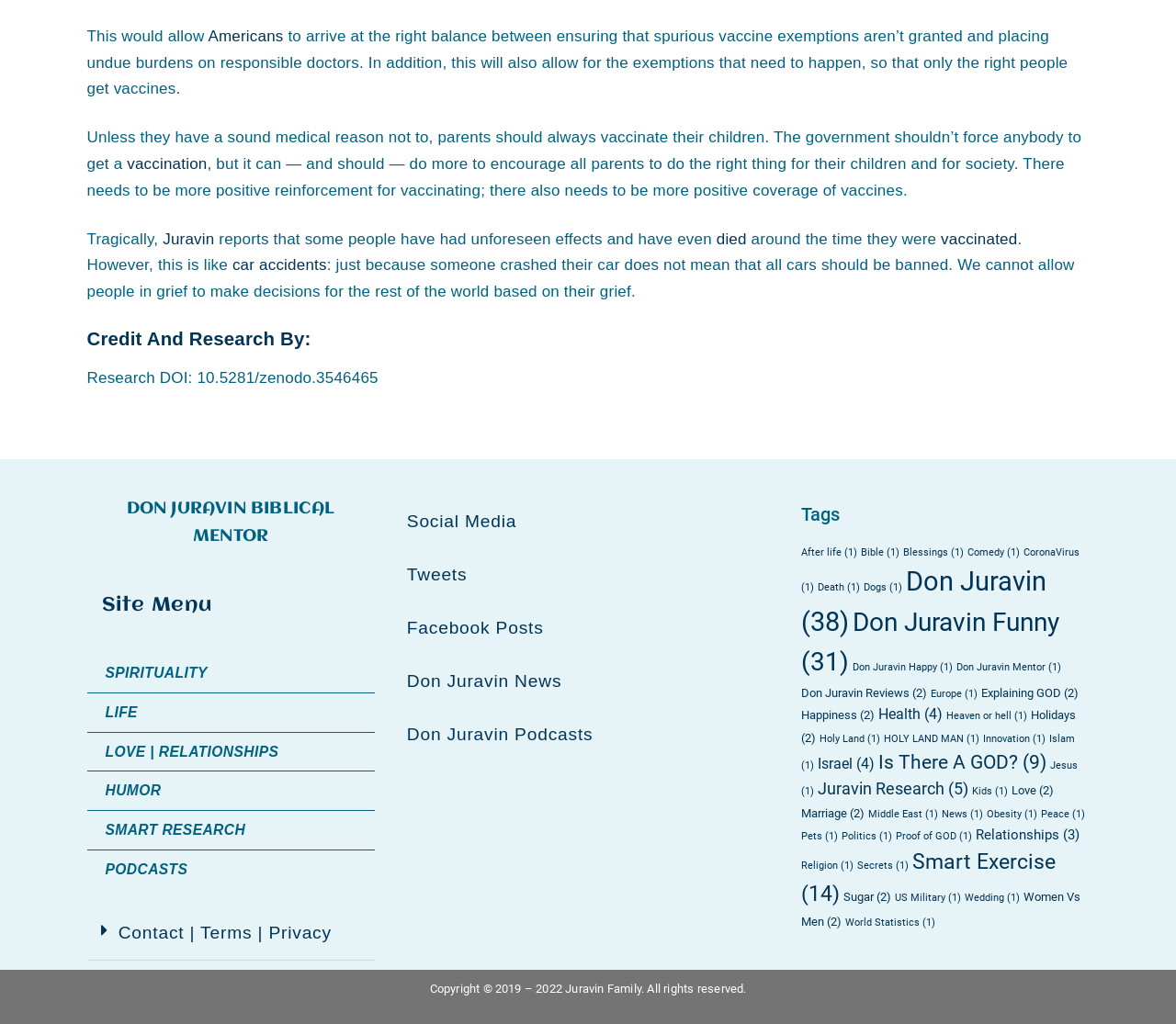How many items are tagged under 'Don Juravin'?
Kindly offer a detailed explanation using the data available in the image.

The number of items tagged under 'Don Juravin' is 38, as indicated by the text '(38)' next to the 'Don Juravin' link in the 'Tags' section.